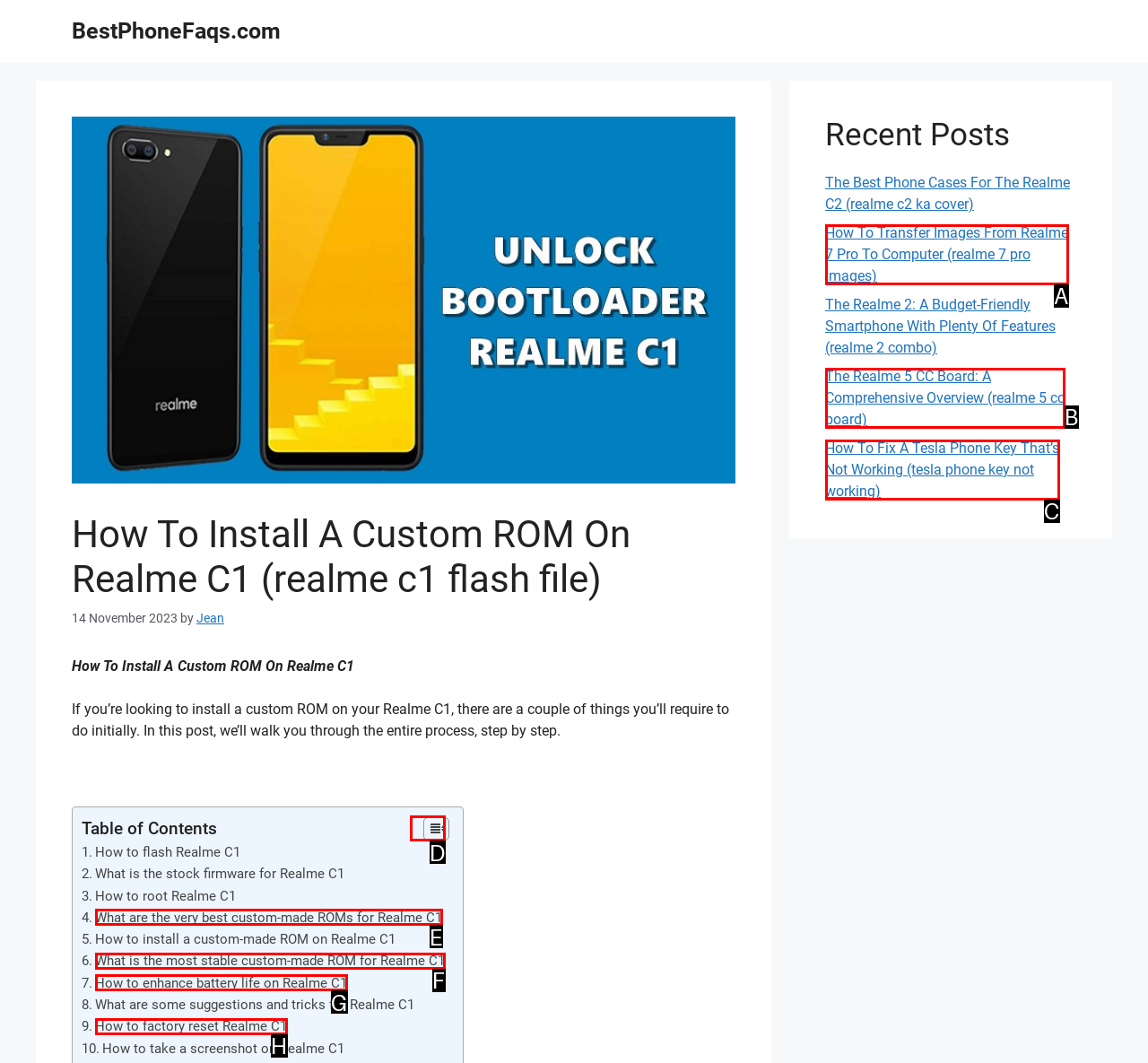Select the HTML element that best fits the description: aria-label="Table of Content"
Respond with the letter of the correct option from the choices given.

D